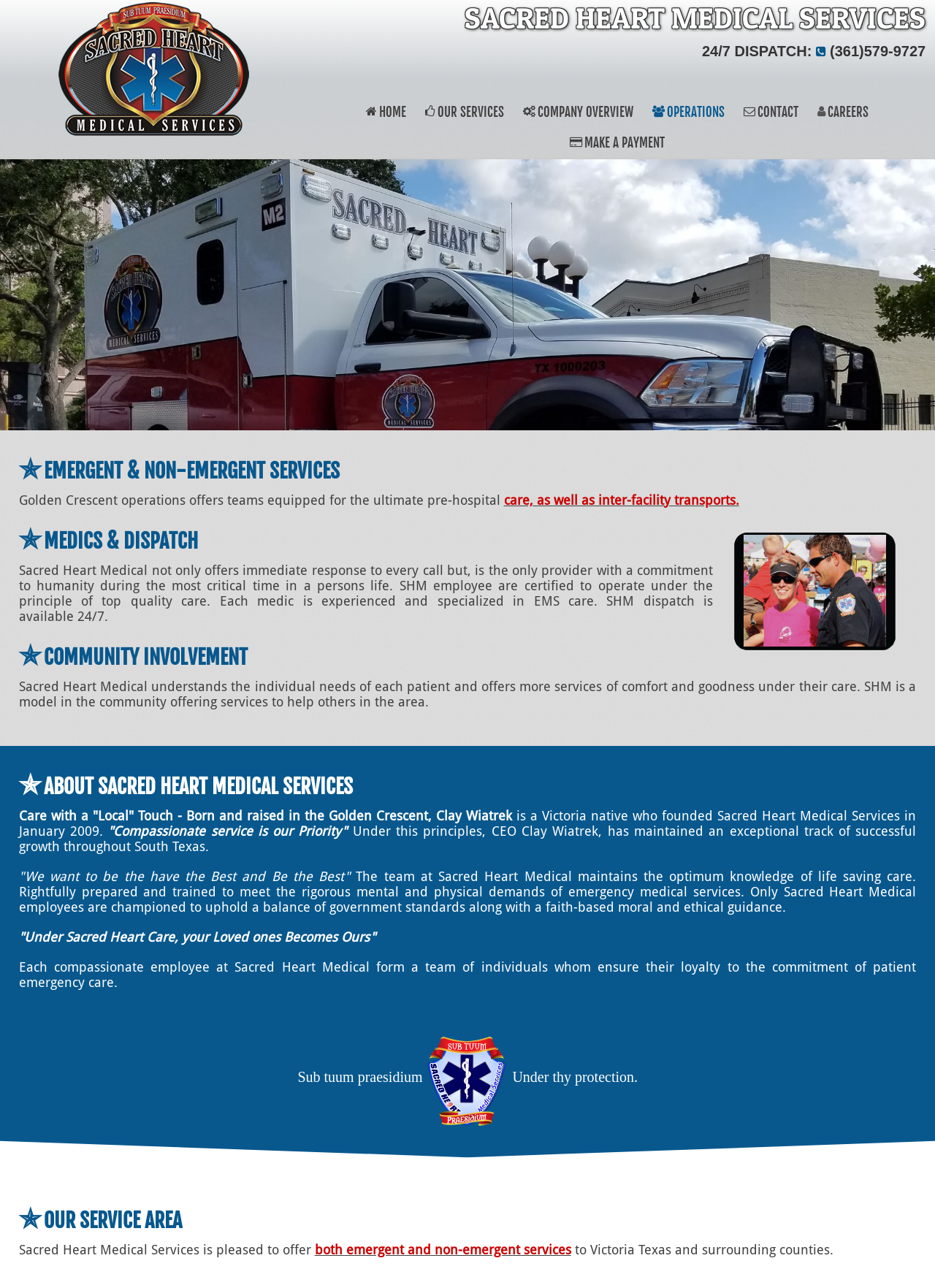Can you specify the bounding box coordinates for the region that should be clicked to fulfill this instruction: "Click MAKE A PAYMENT".

[0.601, 0.099, 0.719, 0.123]